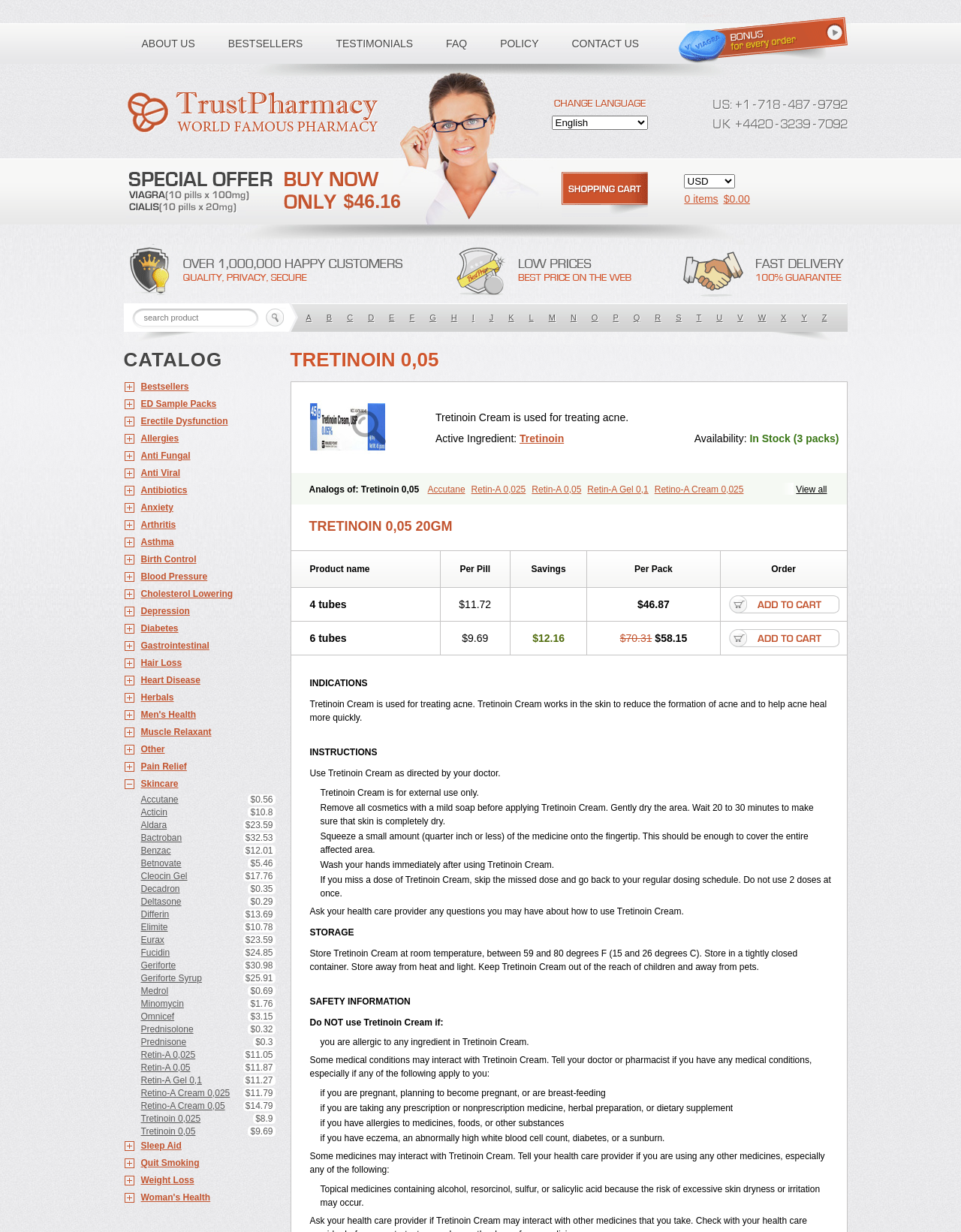What is the toll free number?
Kindly offer a comprehensive and detailed response to the question.

The webpage provides a 'Toll free number:' label, but the actual number is not provided.